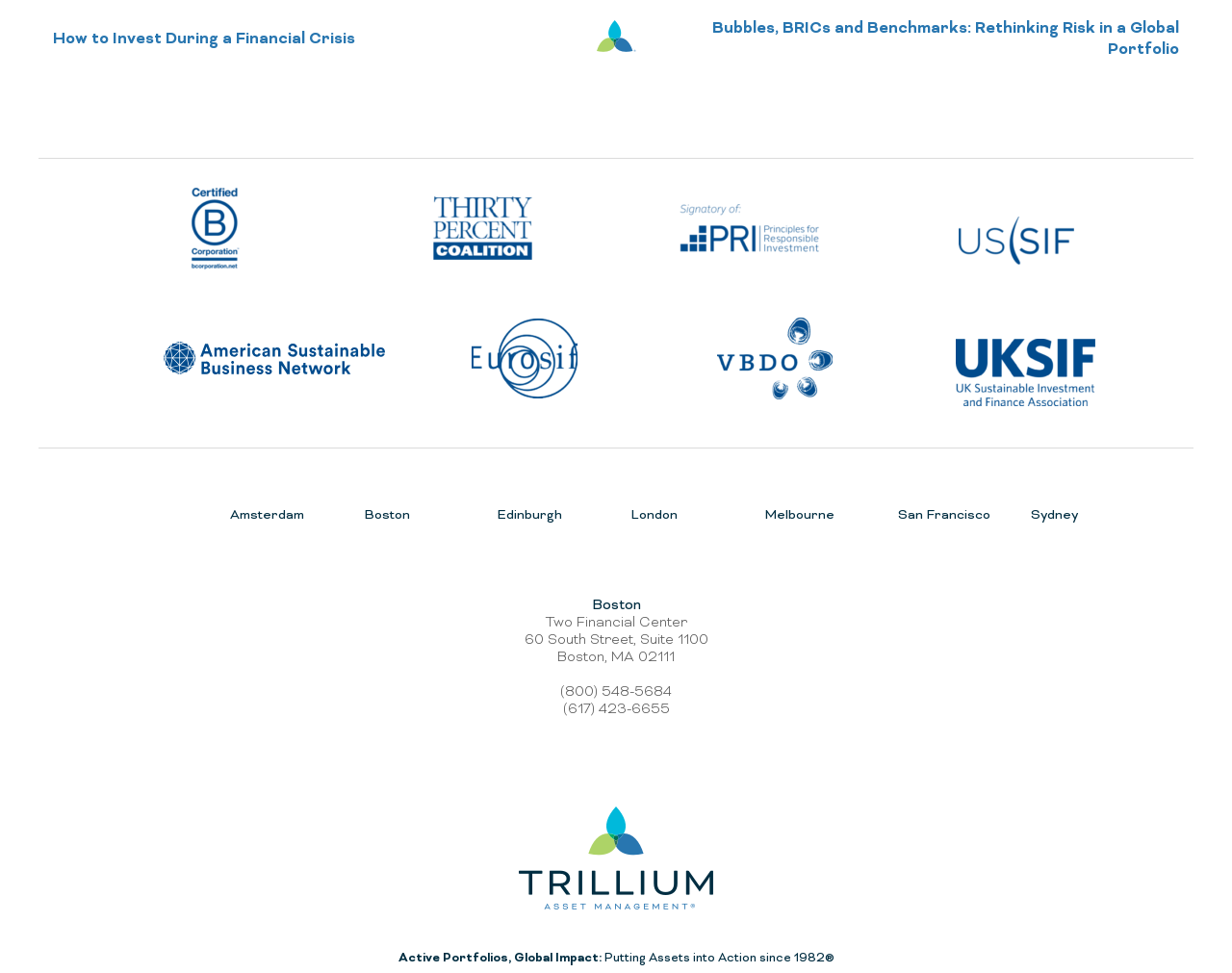Provide a brief response in the form of a single word or phrase:
How many links are there with city names?

7